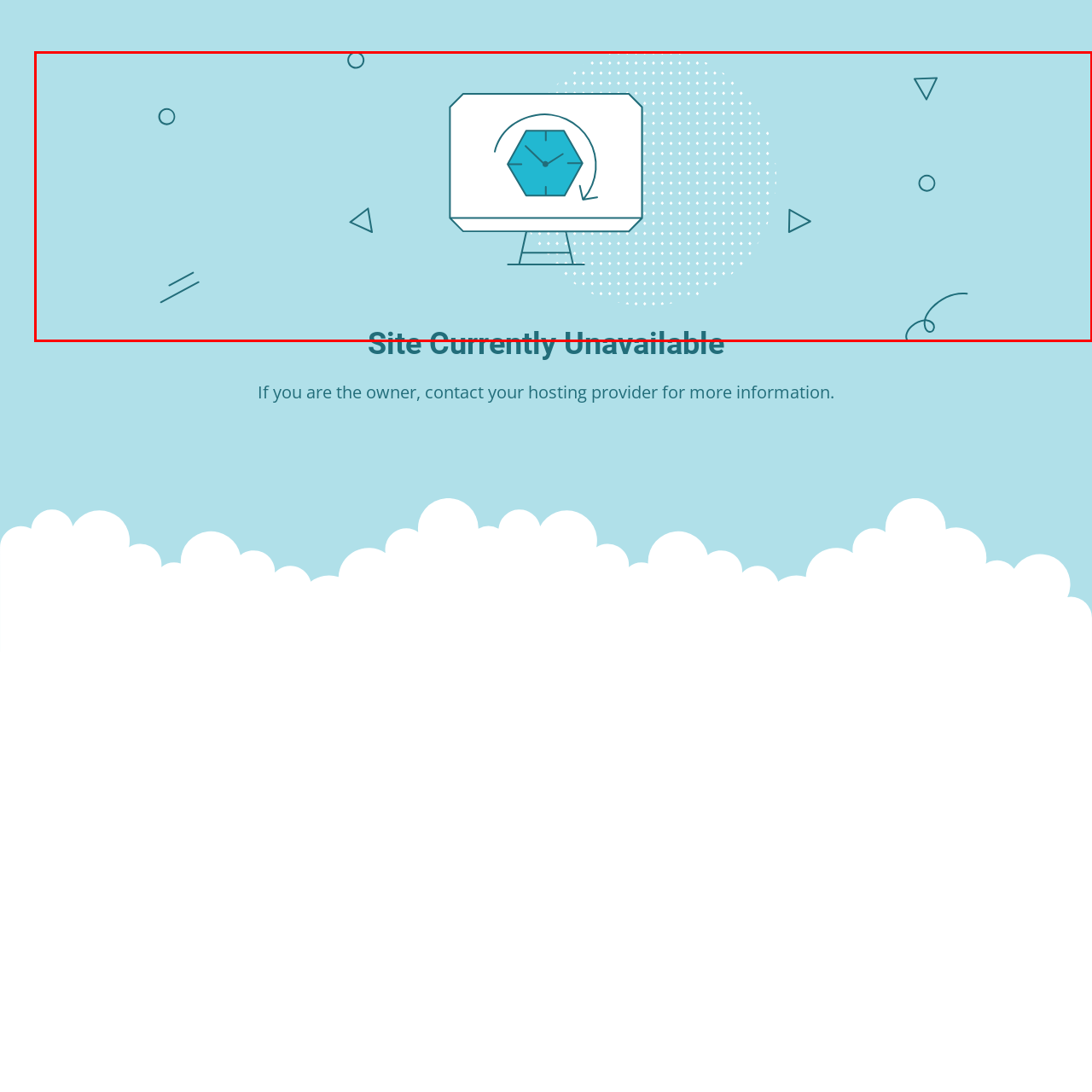What message is stated below the monitor?
Focus on the image bounded by the red box and reply with a one-word or phrase answer.

Site Currently Unavailable